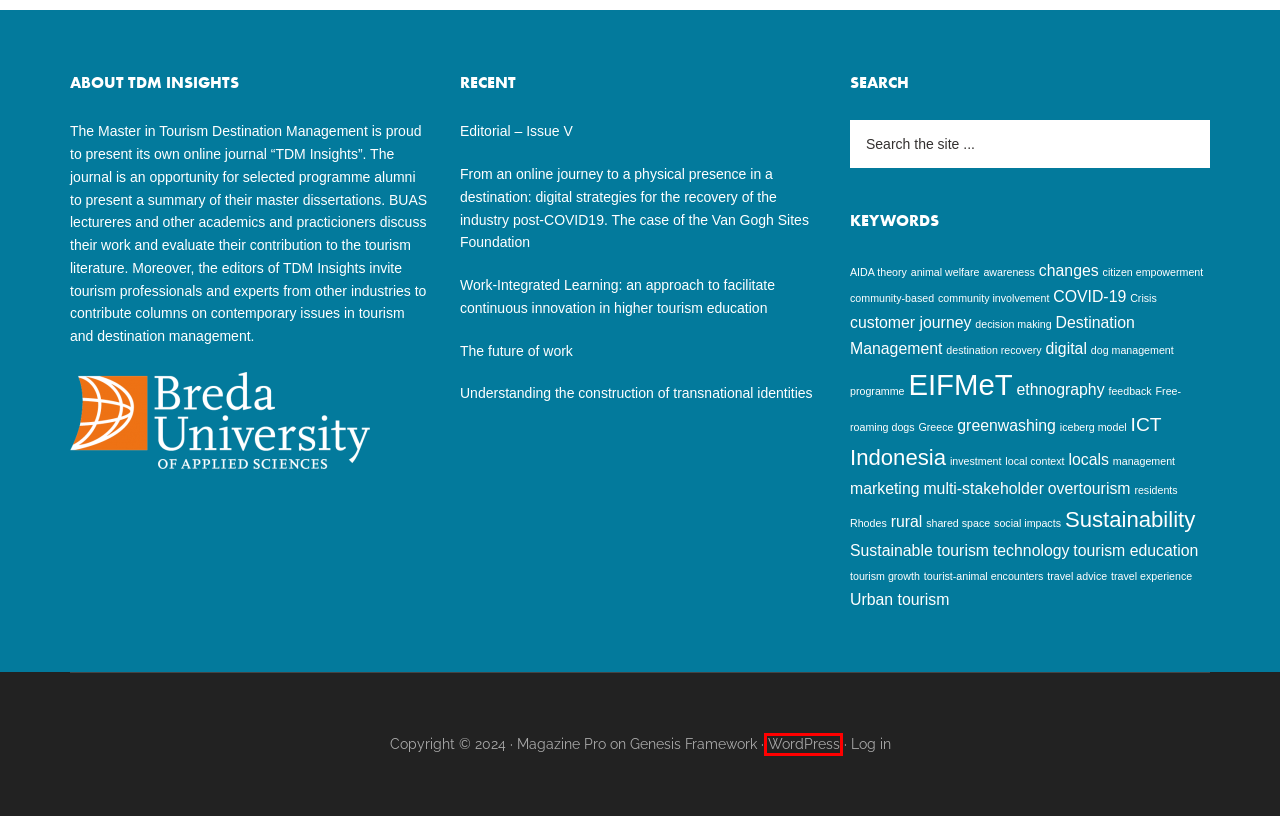You have a screenshot of a webpage with a red rectangle bounding box. Identify the best webpage description that corresponds to the new webpage after clicking the element within the red bounding box. Here are the candidates:
A. The future of work
B. Understanding the construction of transnational identities
C. Editorial – Issue V
D. Magazine Pro Theme - StudioPress
E. Tourism Ethics
F. Blog Tool, Publishing Platform, and CMS – WordPress.org
G. Log In ‹ TDM Insights — WordPress
H. WordPress Themes by StudioPress

F